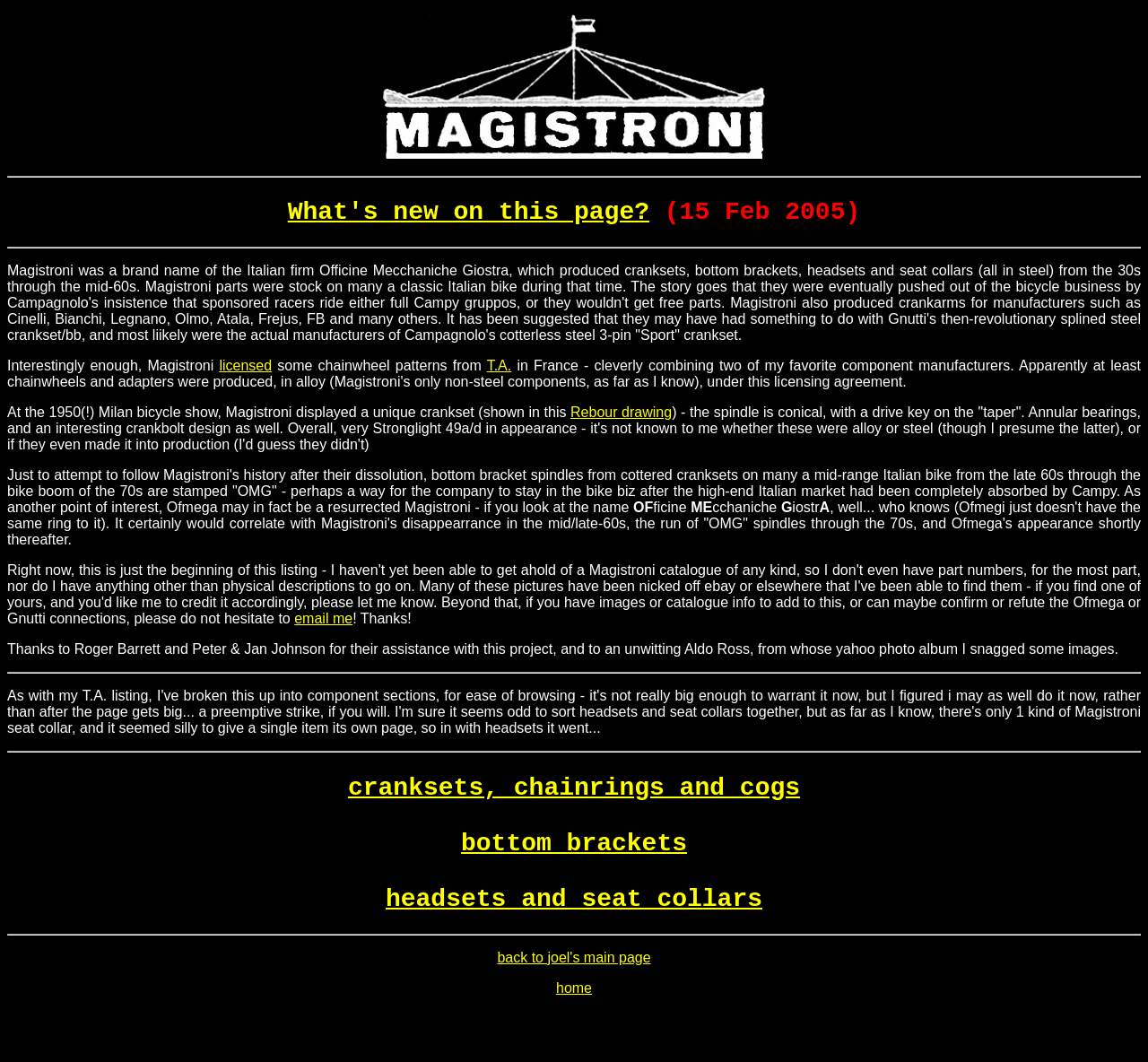What was unique about the crankset displayed by Magistroni at the 1950 Milan bicycle show?
Could you please answer the question thoroughly and with as much detail as possible?

The webpage mentions that Magistroni displayed a unique crankset at the 1950 Milan bicycle show, which had a conical spindle with a drive key on the 'taper', annular bearings, and an interesting crankbolt design.